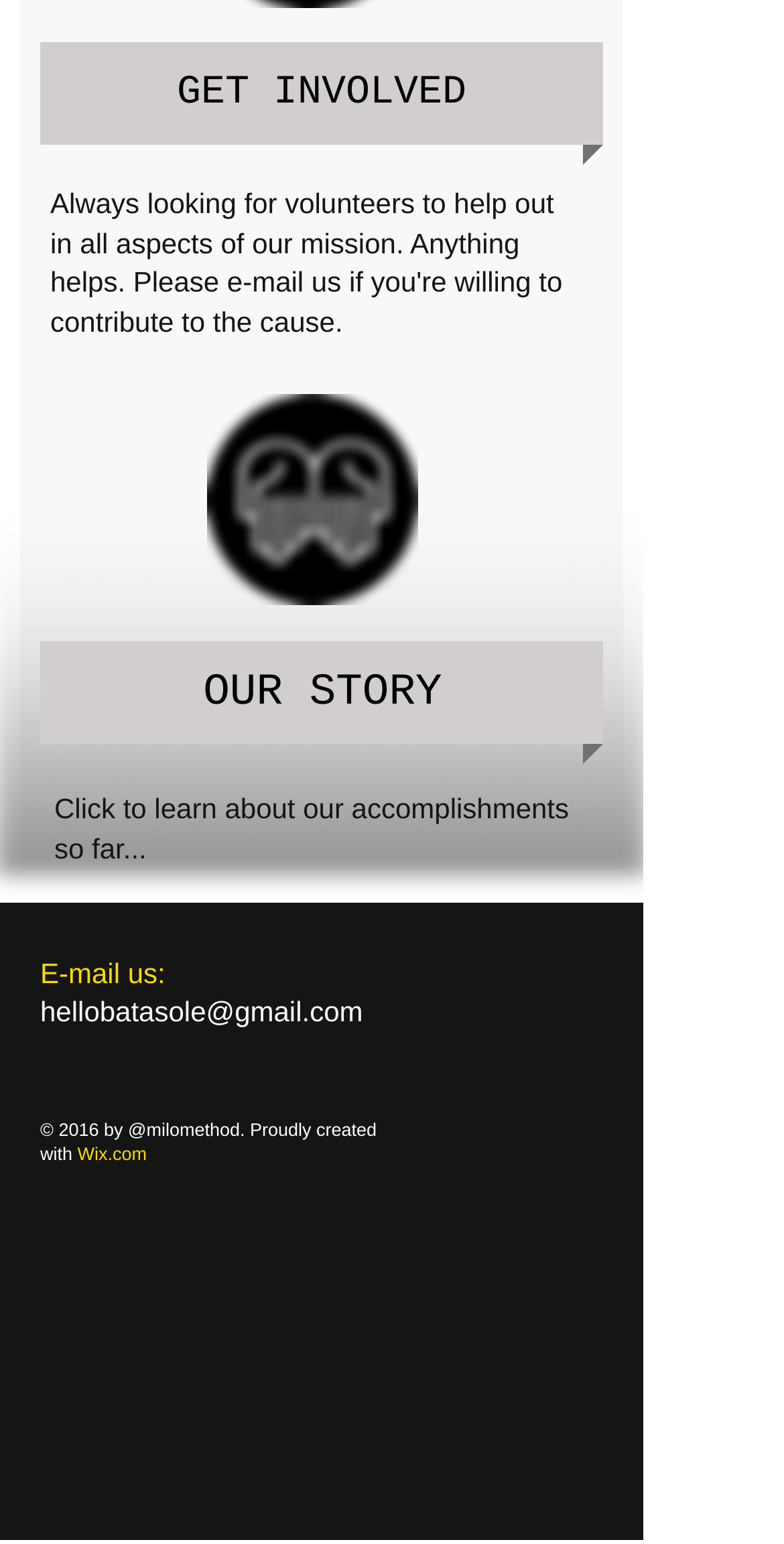Use a single word or phrase to answer the following:
What is the image above the 'OUR STORY' link?

HAND1.png